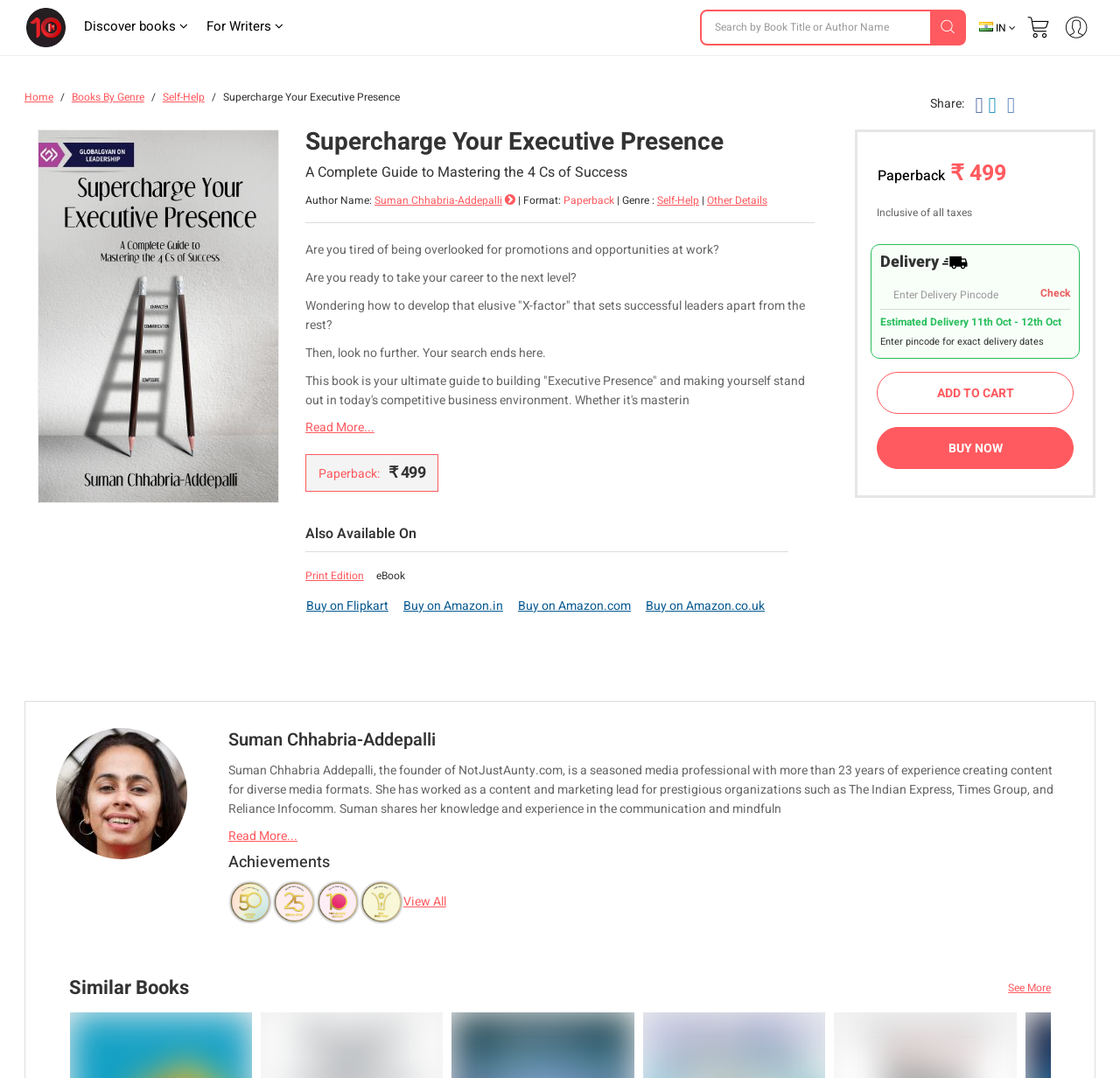Please find the bounding box coordinates of the element that needs to be clicked to perform the following instruction: "Buy the paperback edition". The bounding box coordinates should be four float numbers between 0 and 1, represented as [left, top, right, bottom].

[0.273, 0.421, 0.392, 0.456]